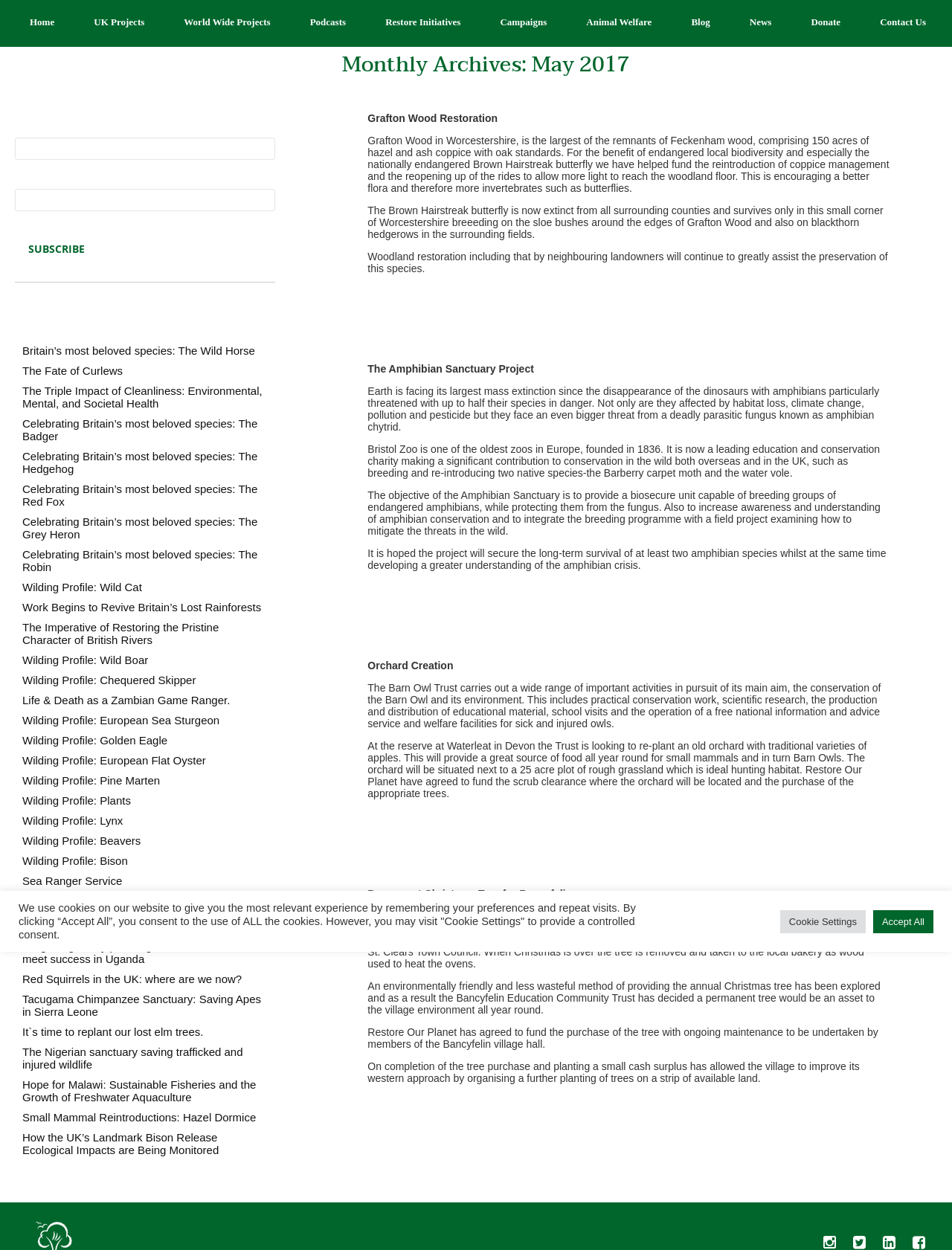Specify the bounding box coordinates of the area to click in order to execute this command: 'Subscribe to Restore our Planet updates'. The coordinates should consist of four float numbers ranging from 0 to 1, and should be formatted as [left, top, right, bottom].

[0.016, 0.189, 0.103, 0.209]